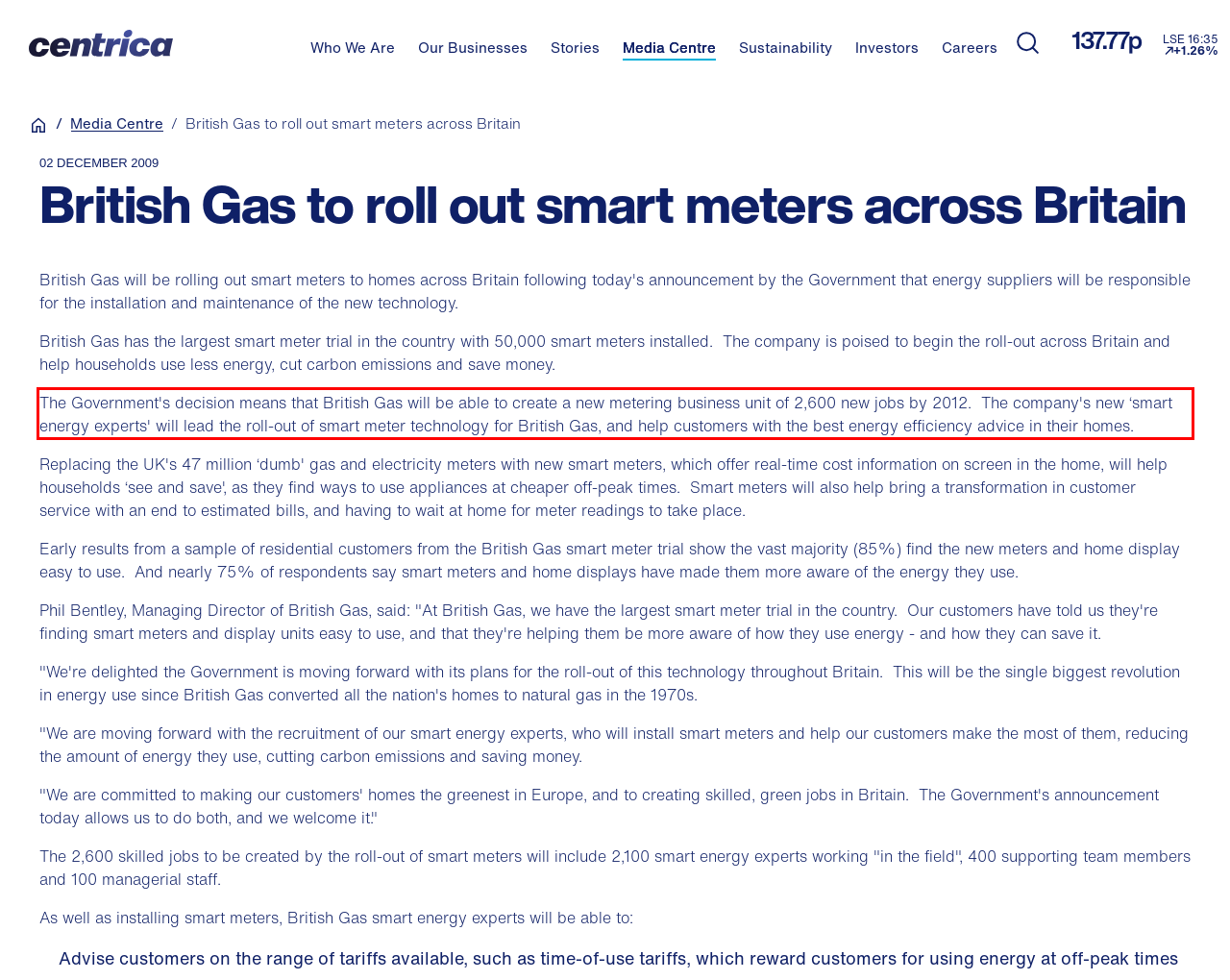Examine the webpage screenshot and use OCR to recognize and output the text within the red bounding box.

The Government's decision means that British Gas will be able to create a new metering business unit of 2,600 new jobs by 2012. The company's new ‘smart energy experts' will lead the roll-out of smart meter technology for British Gas, and help customers with the best energy efficiency advice in their homes.